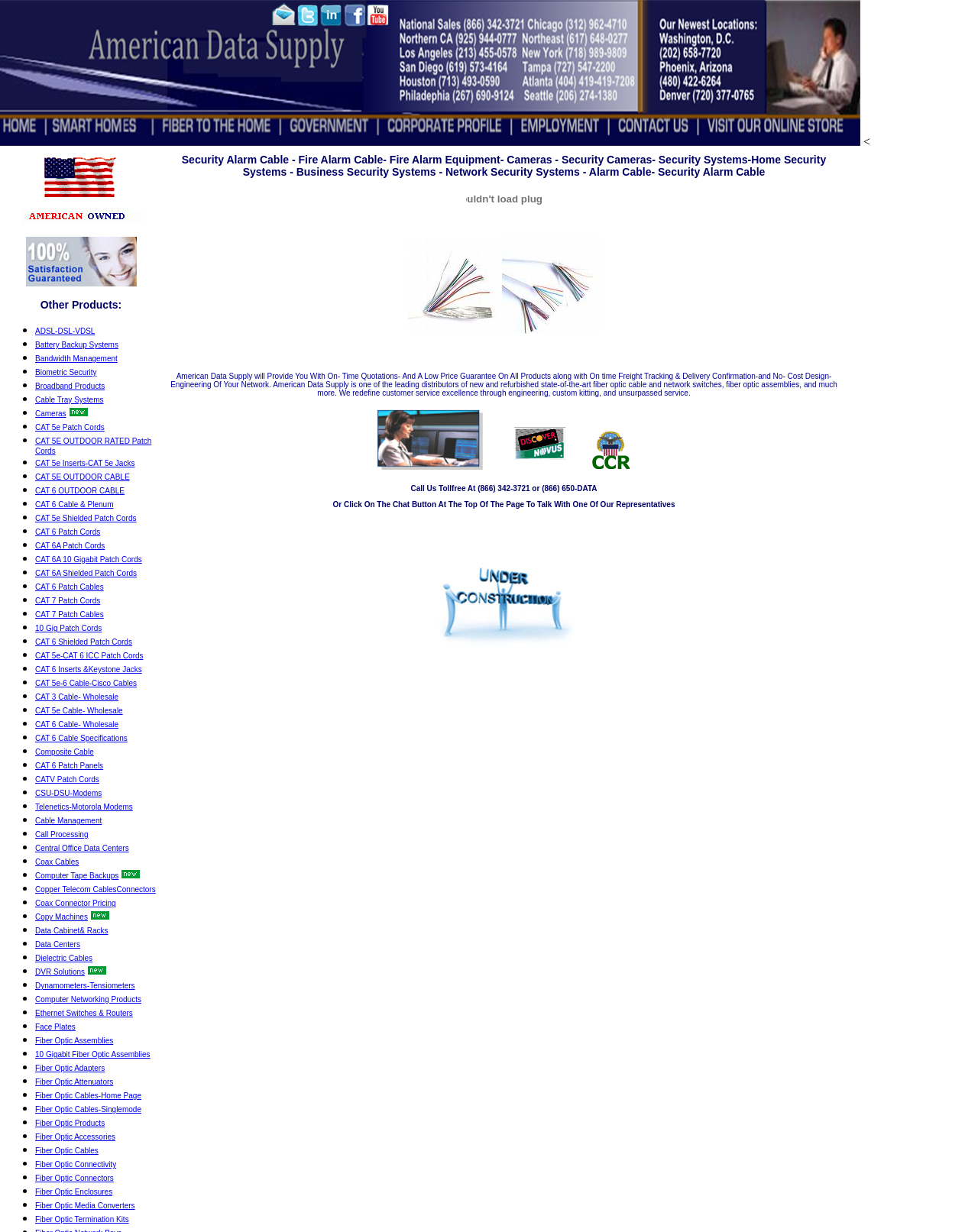Is there a product related to cameras?
Answer the question with as much detail as possible.

I found a link with the text 'Cameras', which suggests that there is a product related to cameras on this webpage.